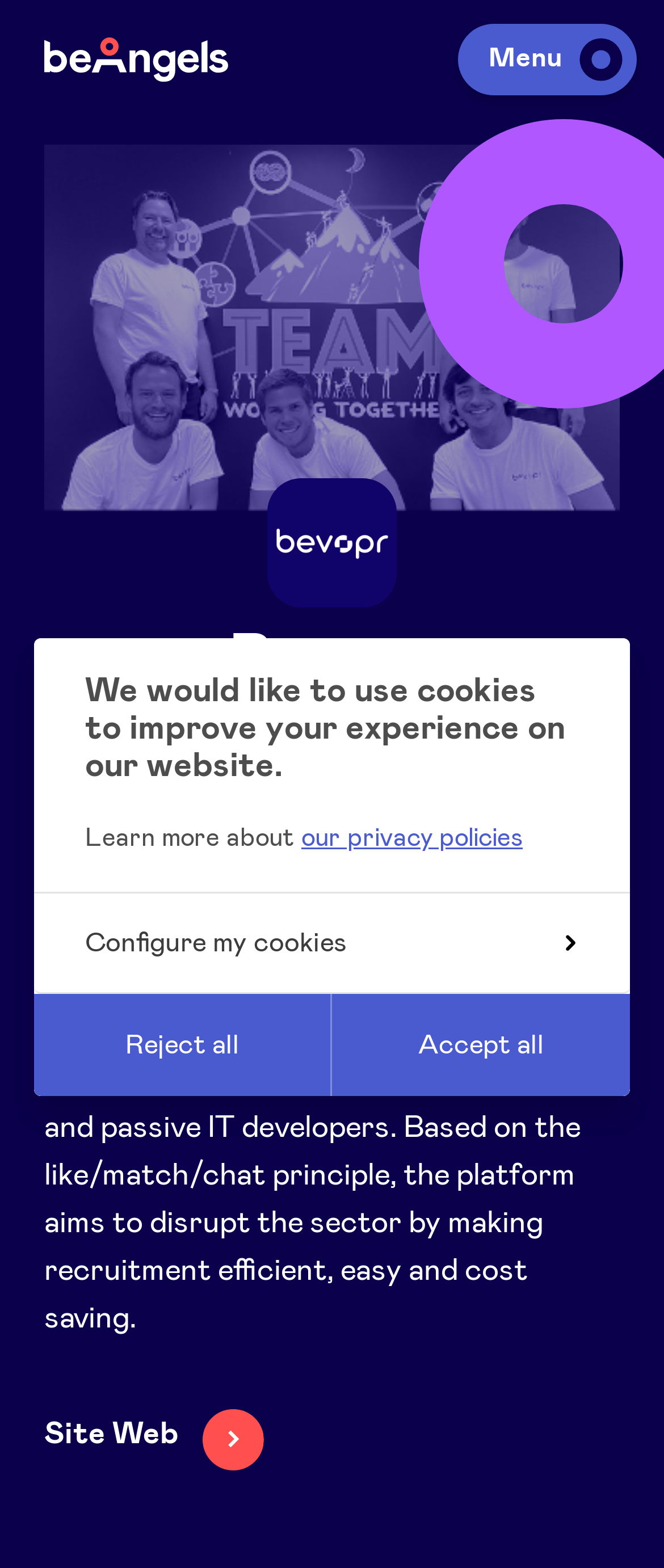Please find the bounding box coordinates (top-left x, top-left y, bottom-right x, bottom-right y) in the screenshot for the UI element described as follows: Portfolio

[0.331, 0.257, 0.669, 0.291]